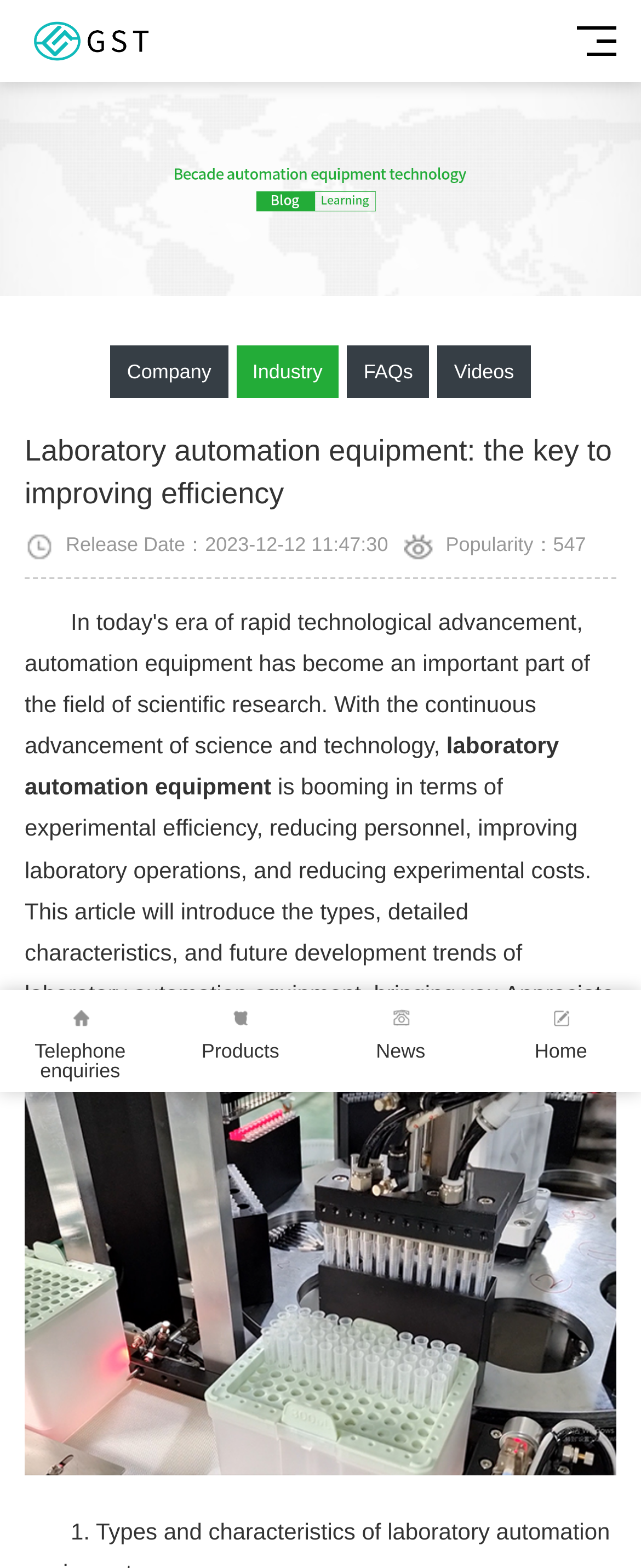Locate the bounding box coordinates for the element described below: "laboratory automation equipment". The coordinates must be four float values between 0 and 1, formatted as [left, top, right, bottom].

[0.038, 0.467, 0.872, 0.51]